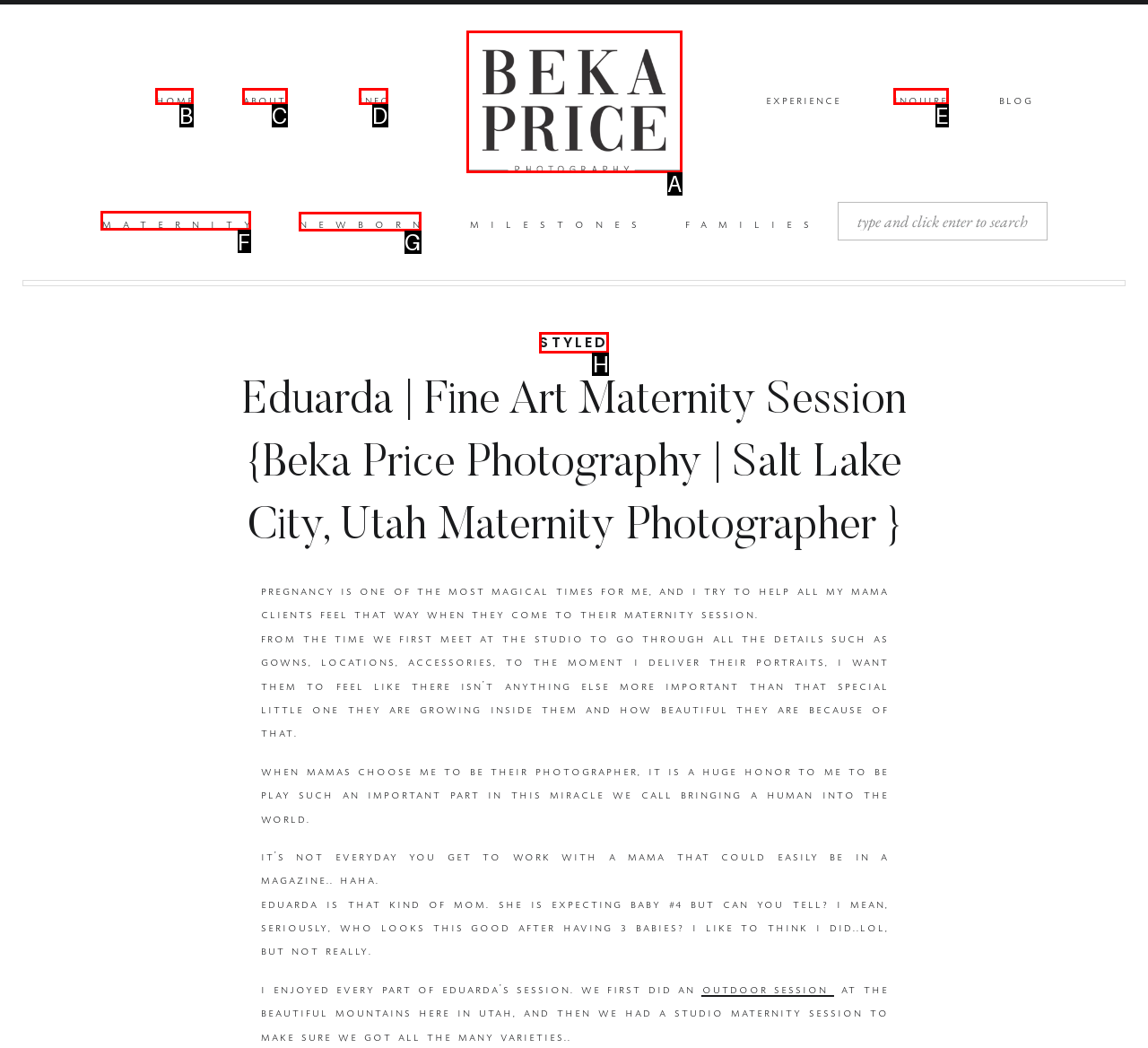Which UI element should be clicked to perform the following task: view maternity session? Answer with the corresponding letter from the choices.

F